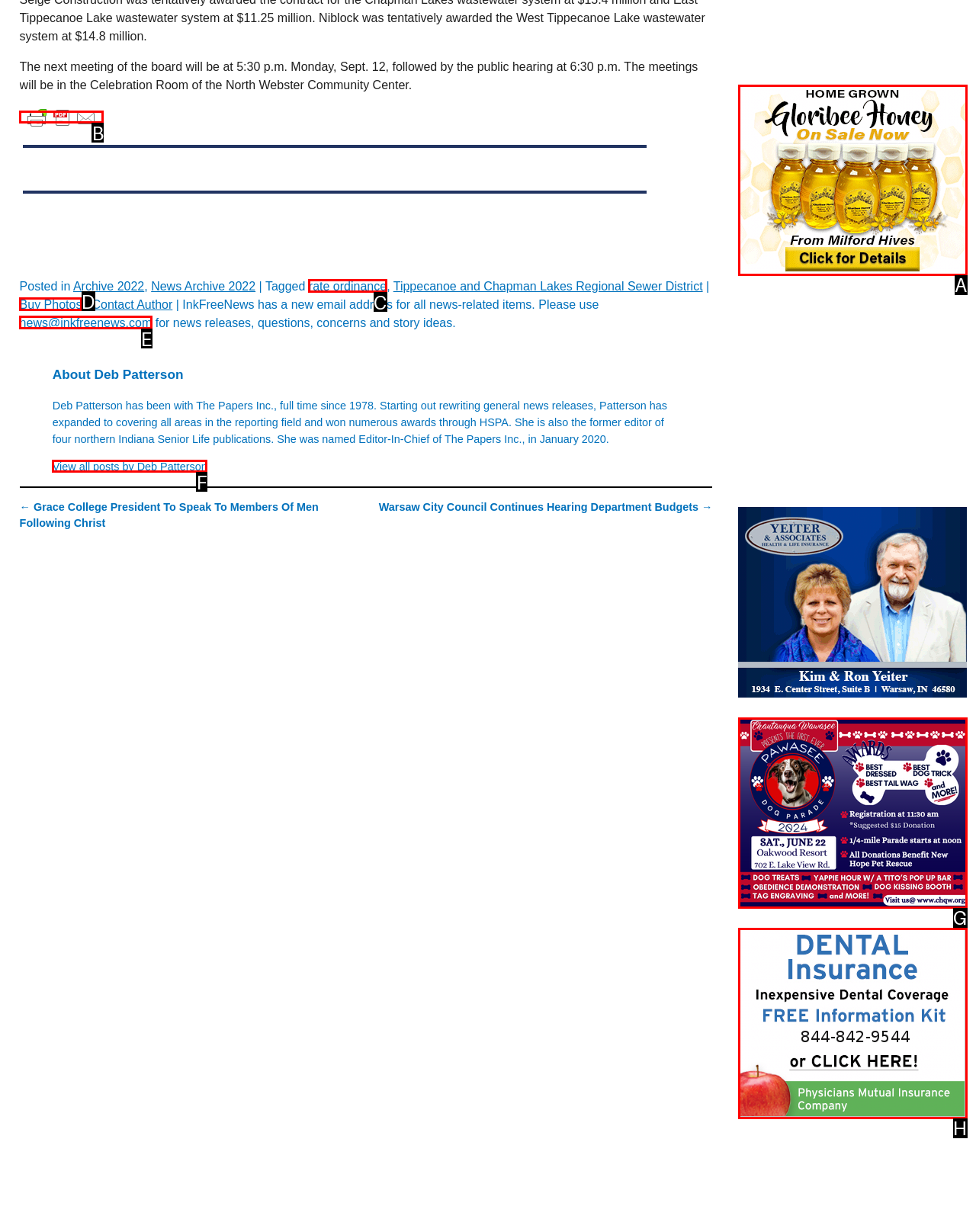Determine the letter of the element I should select to fulfill the following instruction: Print the current page. Just provide the letter.

B